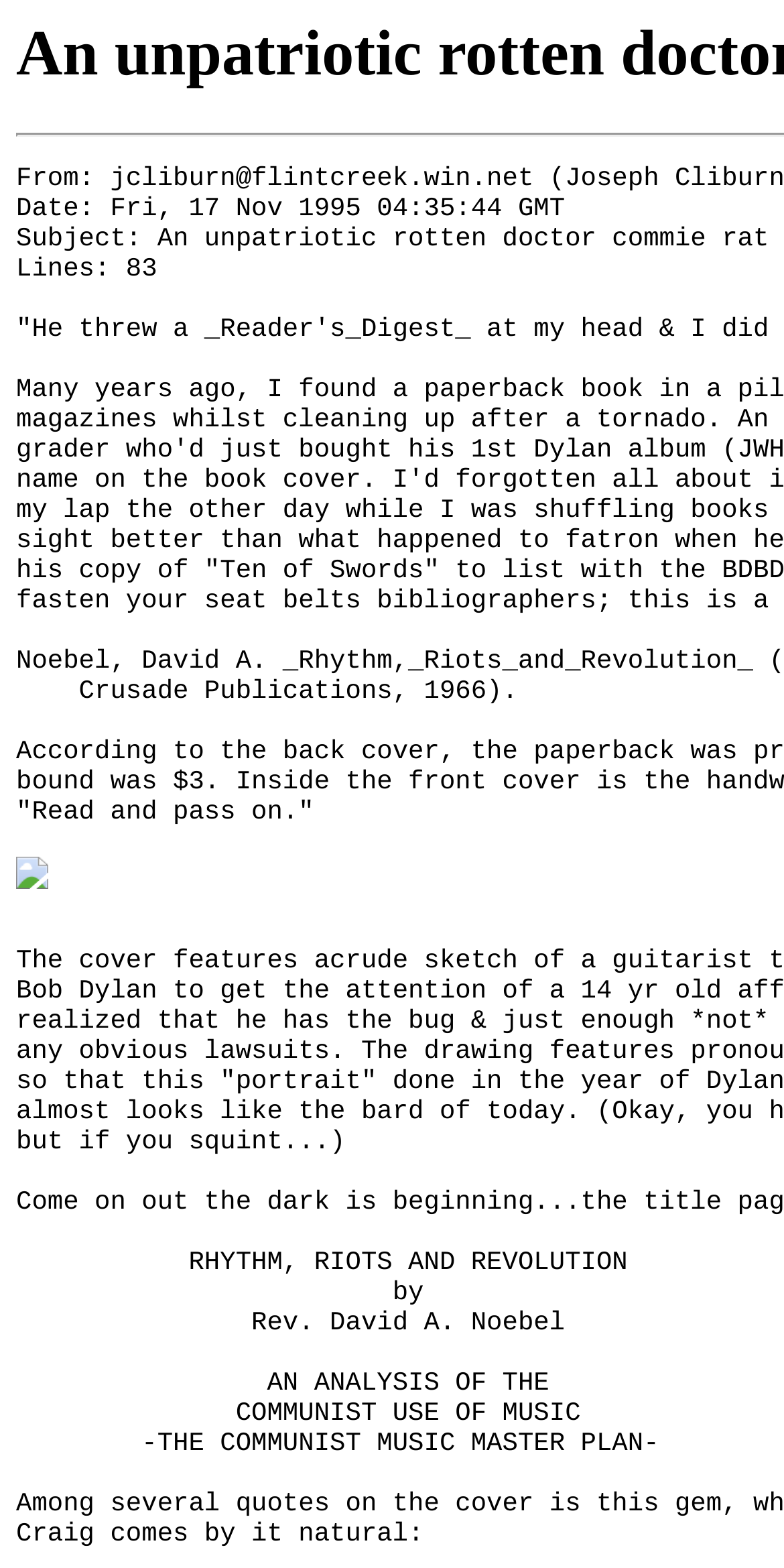Identify the main heading from the webpage and provide its text content.

An unpatriotic rotten doctor commie rat